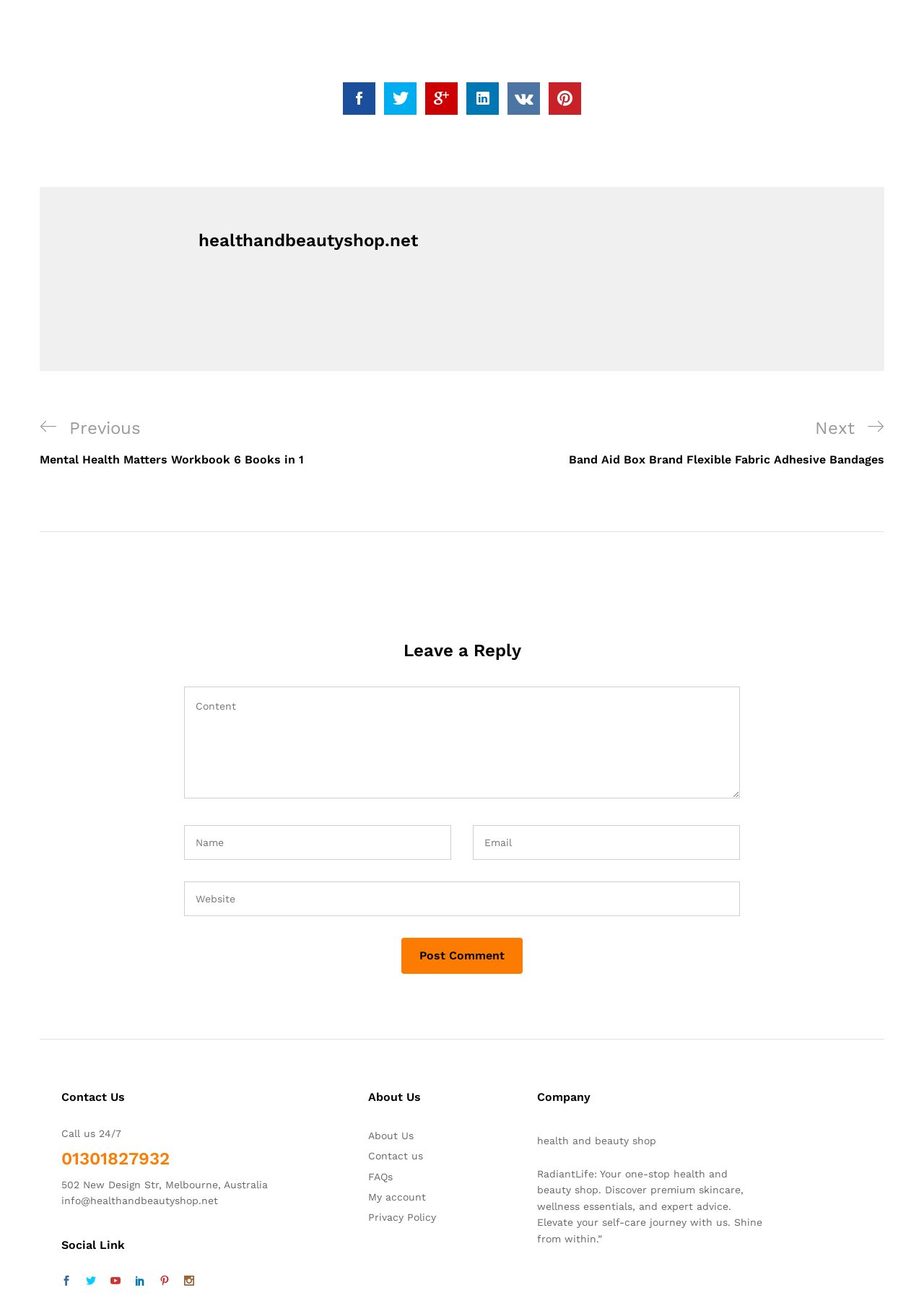What is the company's tagline?
Please interpret the details in the image and answer the question thoroughly.

The company's tagline can be found in the 'Company' section at the bottom of the webpage, which is part of the description 'RadiantLife: Your one-stop health and beauty shop. Discover premium skincare, wellness essentials, and expert advice. Elevate your self-care journey with us. Shine from within.”'